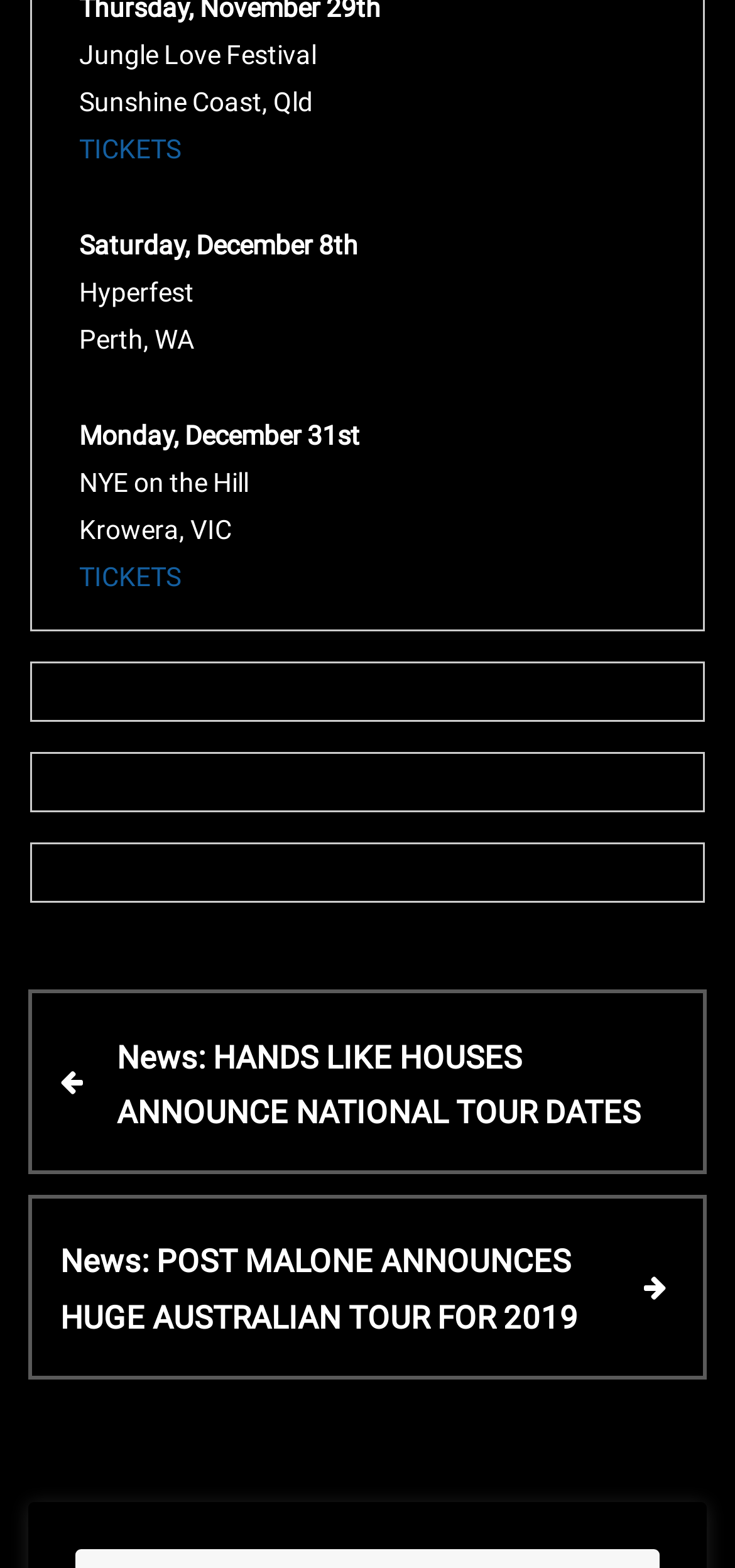Please give a short response to the question using one word or a phrase:
How many navigation links are there?

2